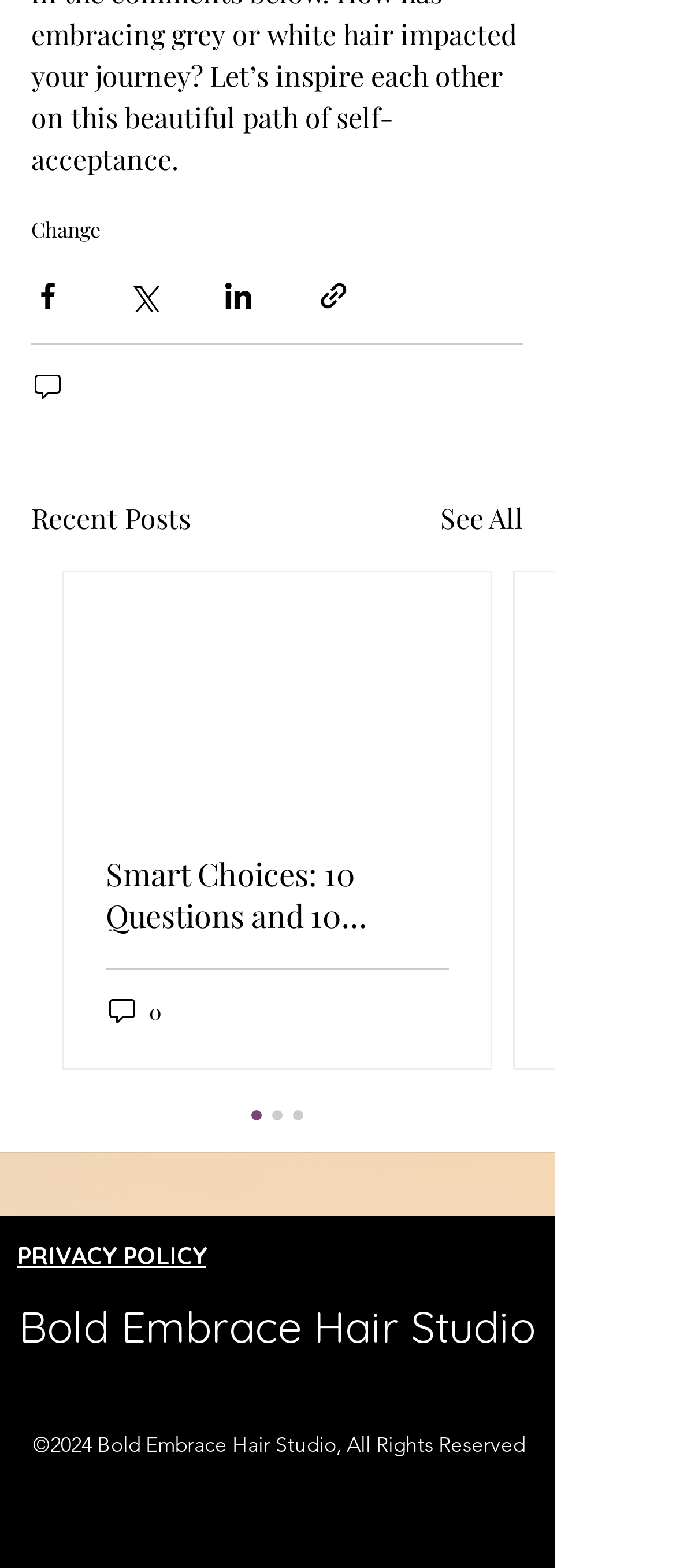Identify the bounding box coordinates for the UI element described as follows: "aria-label="0 comments"". Ensure the coordinates are four float numbers between 0 and 1, formatted as [left, top, right, bottom].

[0.046, 0.235, 0.1, 0.256]